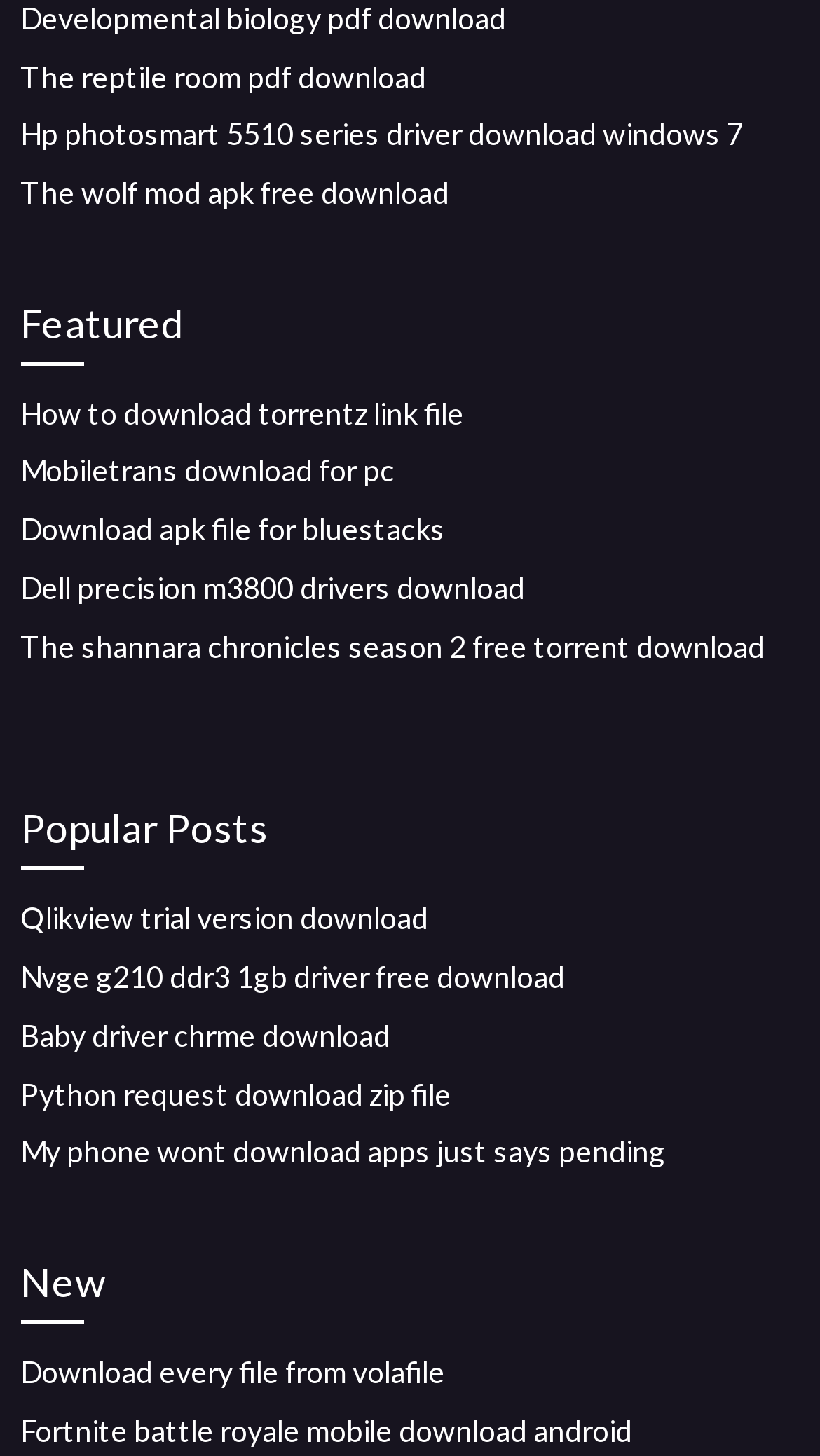Provide the bounding box coordinates of the HTML element described by the text: "The Precedent of Piracy".

None